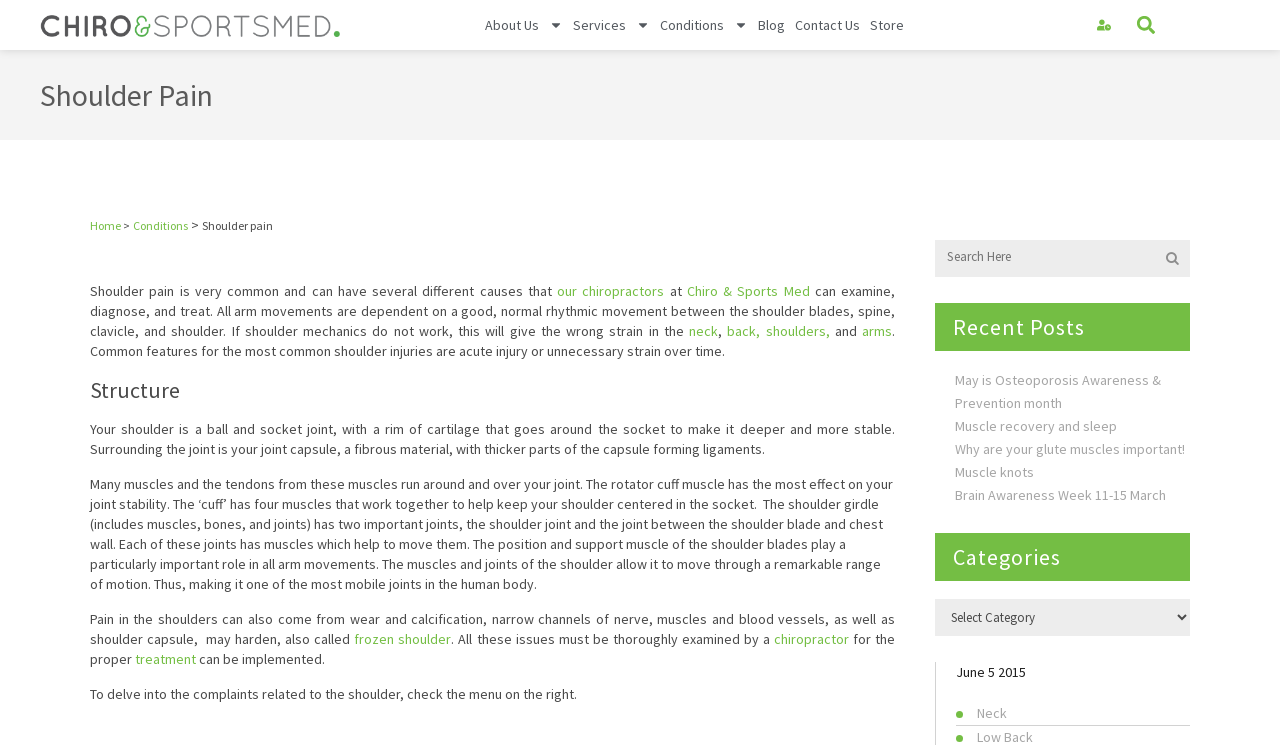Please mark the bounding box coordinates of the area that should be clicked to carry out the instruction: "Select a category from the dropdown".

[0.73, 0.804, 0.93, 0.854]